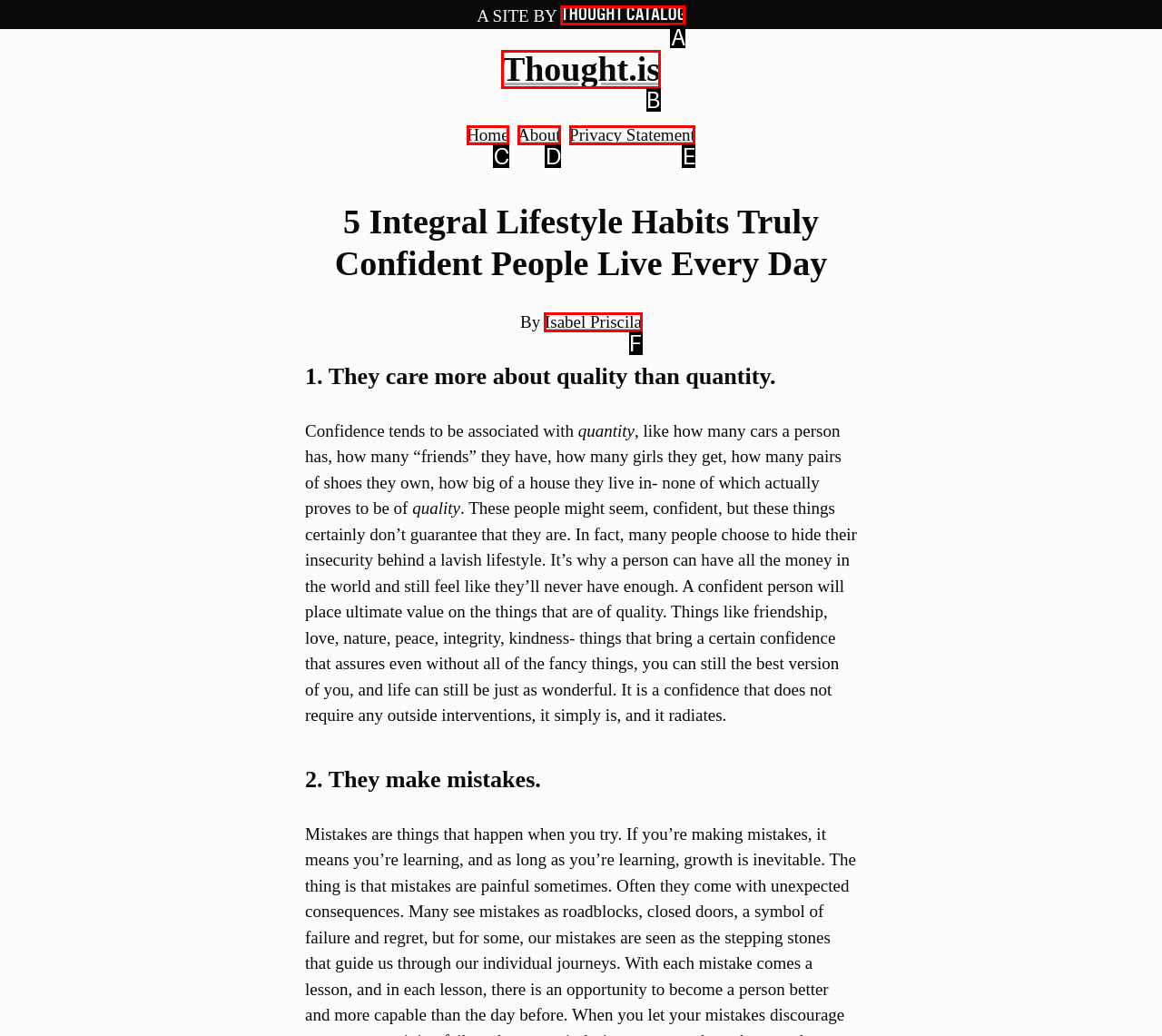Match the description to the correct option: Privacy Statement
Provide the letter of the matching option directly.

E